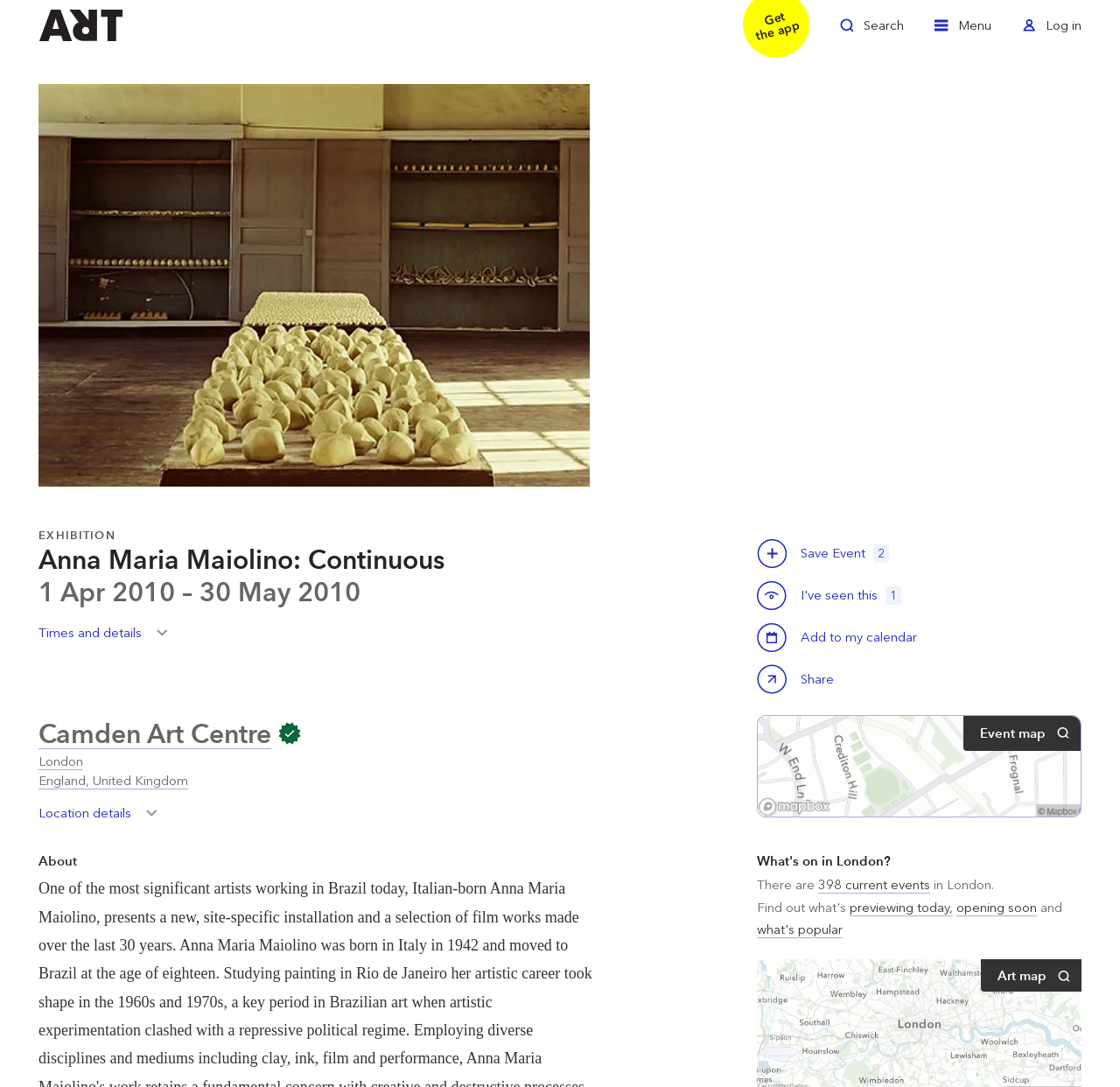Using the element description: "My account", determine the bounding box coordinates. The coordinates should be in the format [left, top, right, bottom], with values between 0 and 1.

None